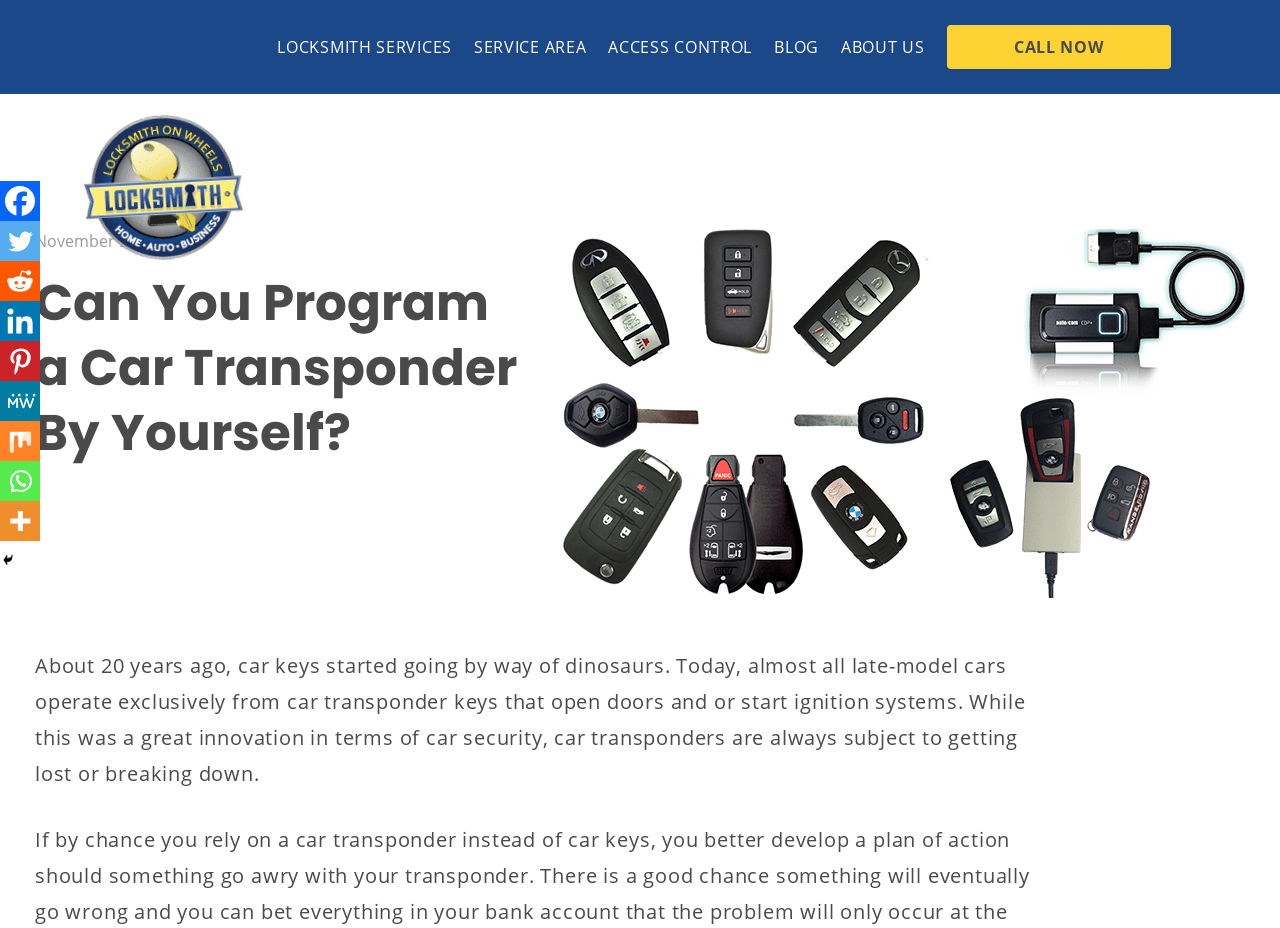Can you locate the main headline on this webpage and provide its text content?

Can You Program a Car Transponder By Yourself?